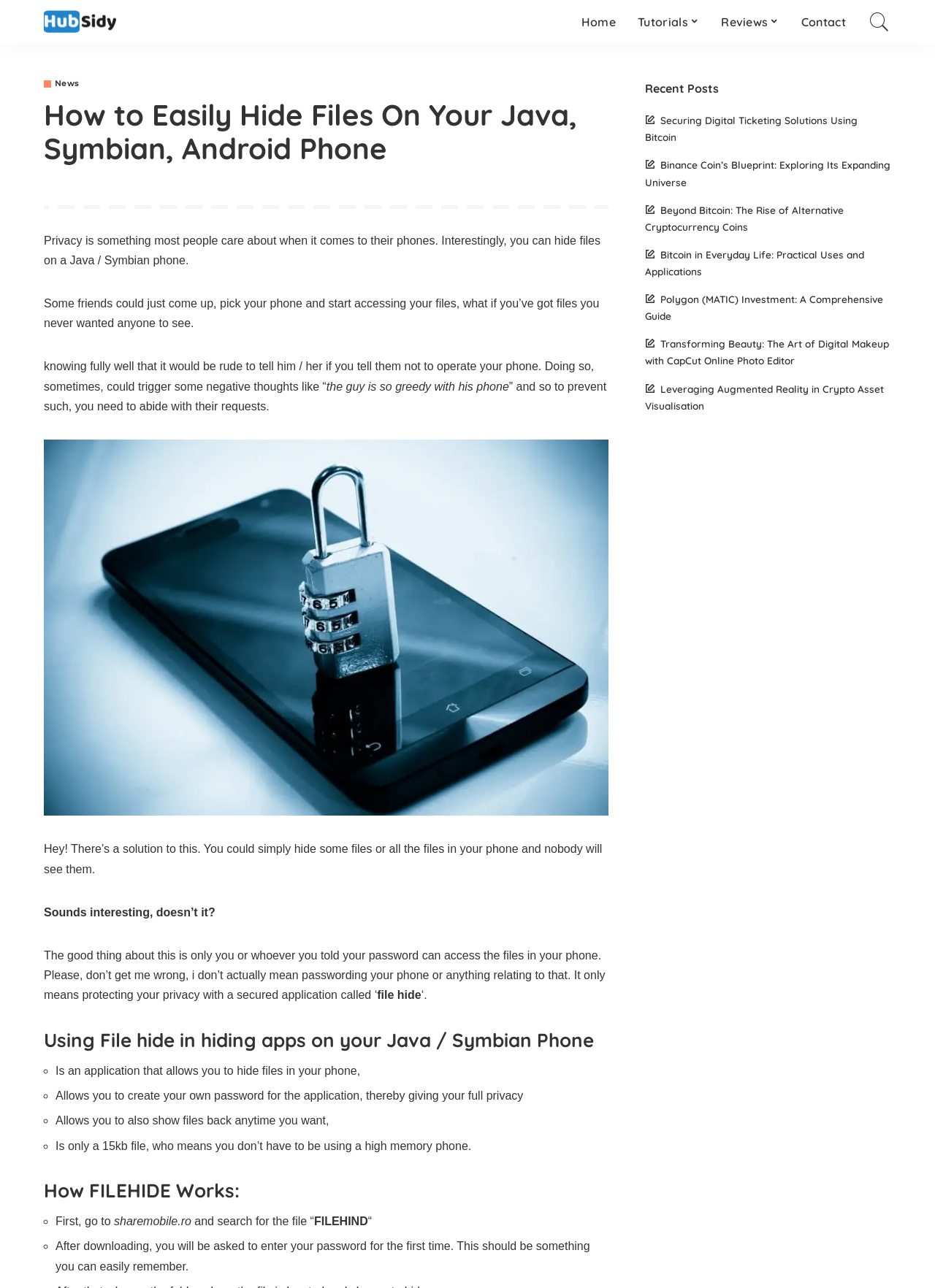Elaborate on the webpage's design and content in a detailed caption.

This webpage is about hiding files on Java, Symbian, and Android phones. At the top, there is a navigation menu with links to "Home", "Tutorials", "Reviews", and "Contact". On the top right, there is a small image and a link to "Hubsidy". 

The main content of the webpage is divided into sections. The first section has a heading "How to Easily Hide Files On Your Java, Symbian, Android Phone" and explains the importance of privacy on phones. It then introduces a solution to hide files using an application called "File Hide". 

Below this section, there is an image related to hiding apps on phones. The next section explains how "File Hide" works, listing its features such as allowing users to create their own password, hide files, and show files back anytime they want. 

On the right side of the webpage, there is a section titled "Recent Posts" with links to several articles about cryptocurrency, digital ticketing, and augmented reality.